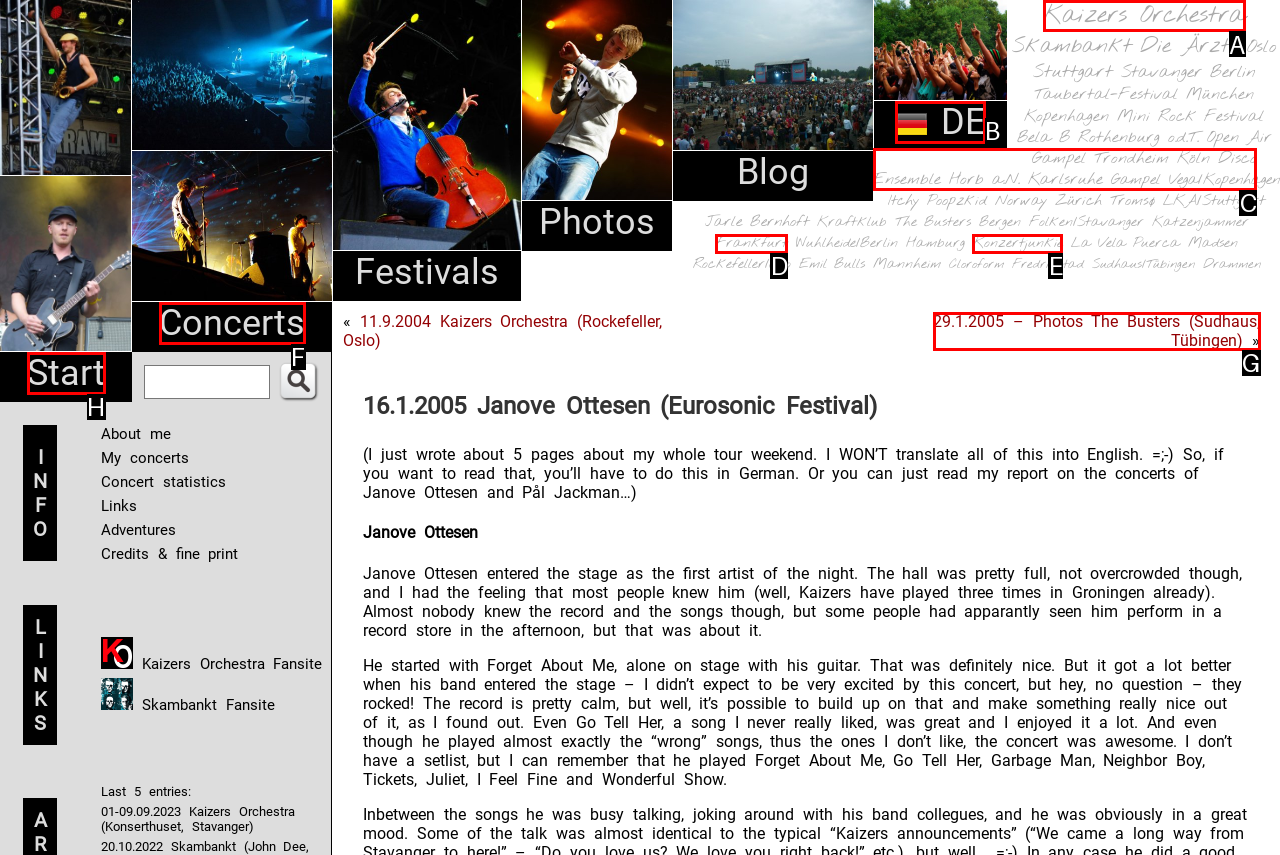Find the option you need to click to complete the following instruction: Read more about Sustainable and Profitable: Why Solar Energy Makes Business Sense
Answer with the corresponding letter from the choices given directly.

None